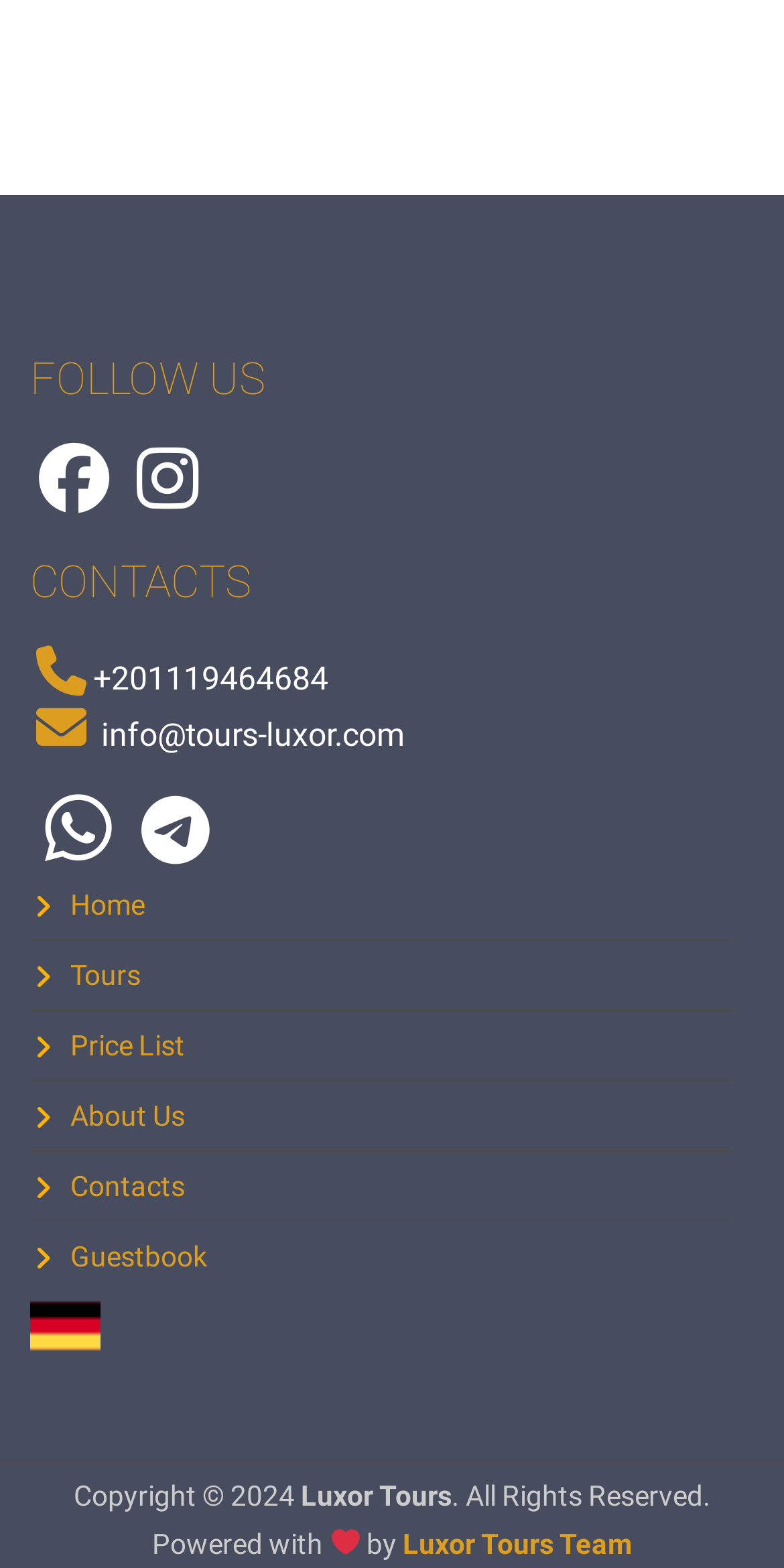How many social media links are available?
Answer the question with a single word or phrase, referring to the image.

4